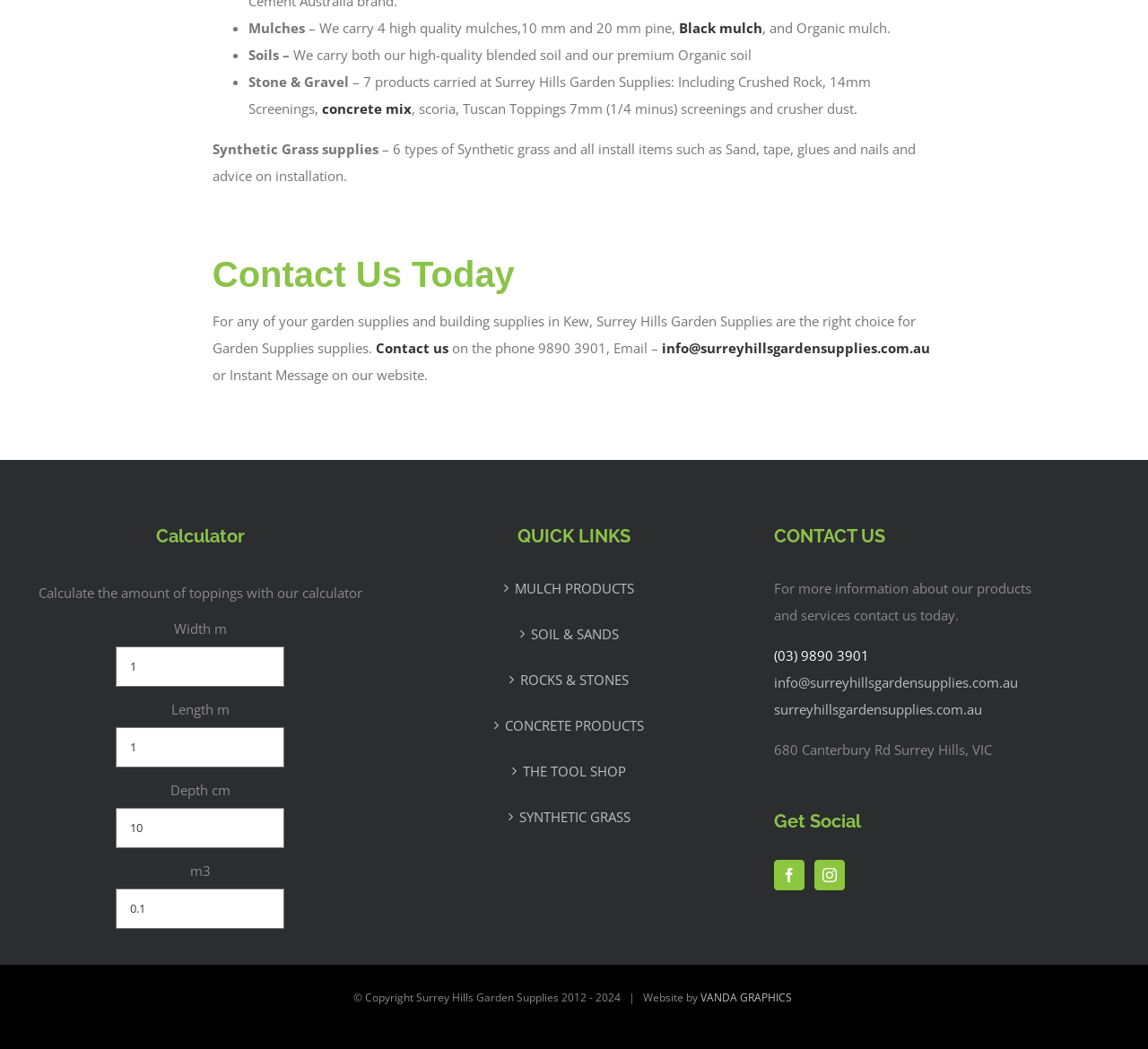Can you find the bounding box coordinates of the area I should click to execute the following instruction: "Contact us through phone"?

[0.674, 0.616, 0.757, 0.633]